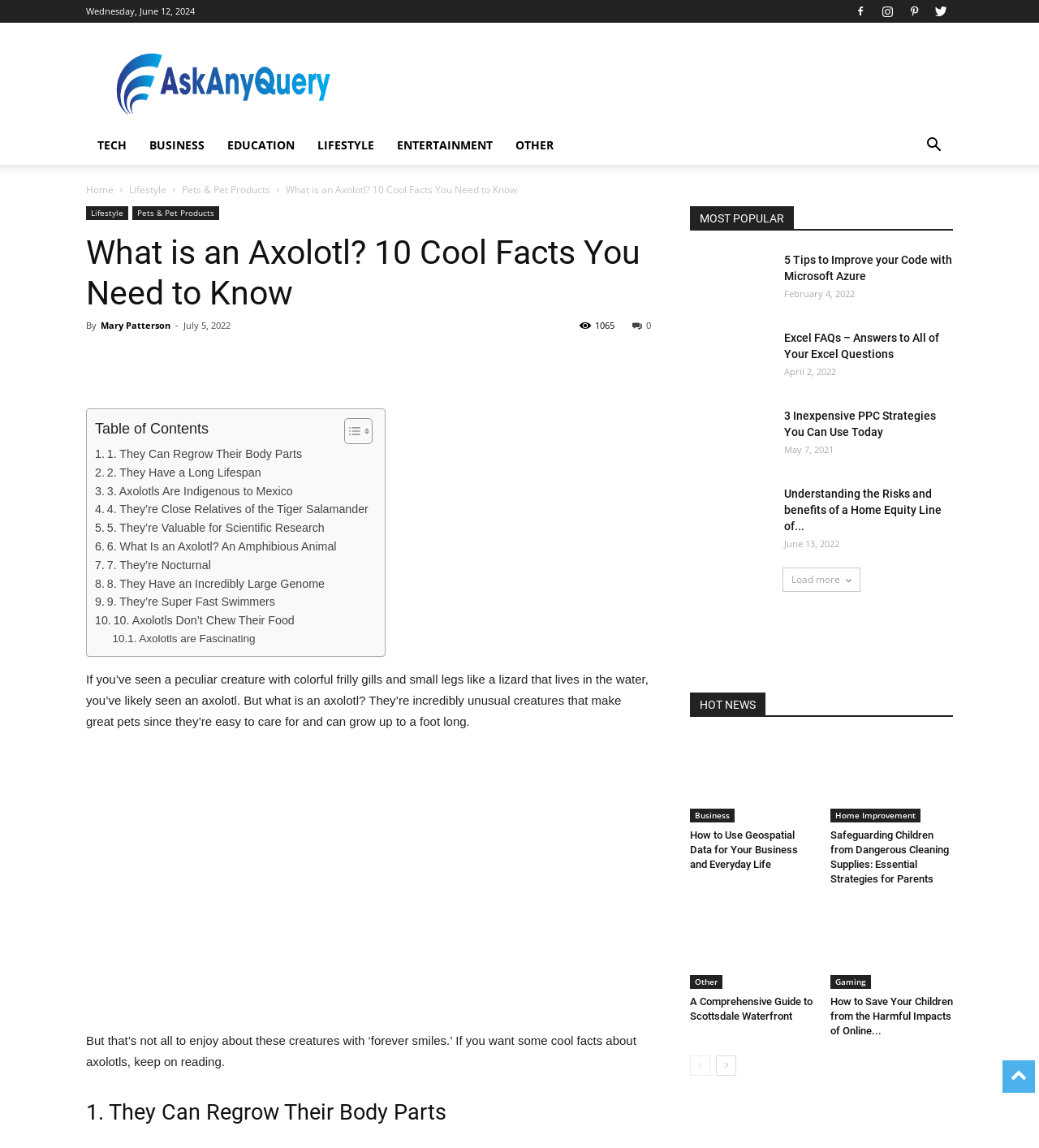Specify the bounding box coordinates of the region I need to click to perform the following instruction: "Toggle the 'Table of Content'". The coordinates must be four float numbers in the range of 0 to 1, i.e., [left, top, right, bottom].

[0.319, 0.364, 0.355, 0.388]